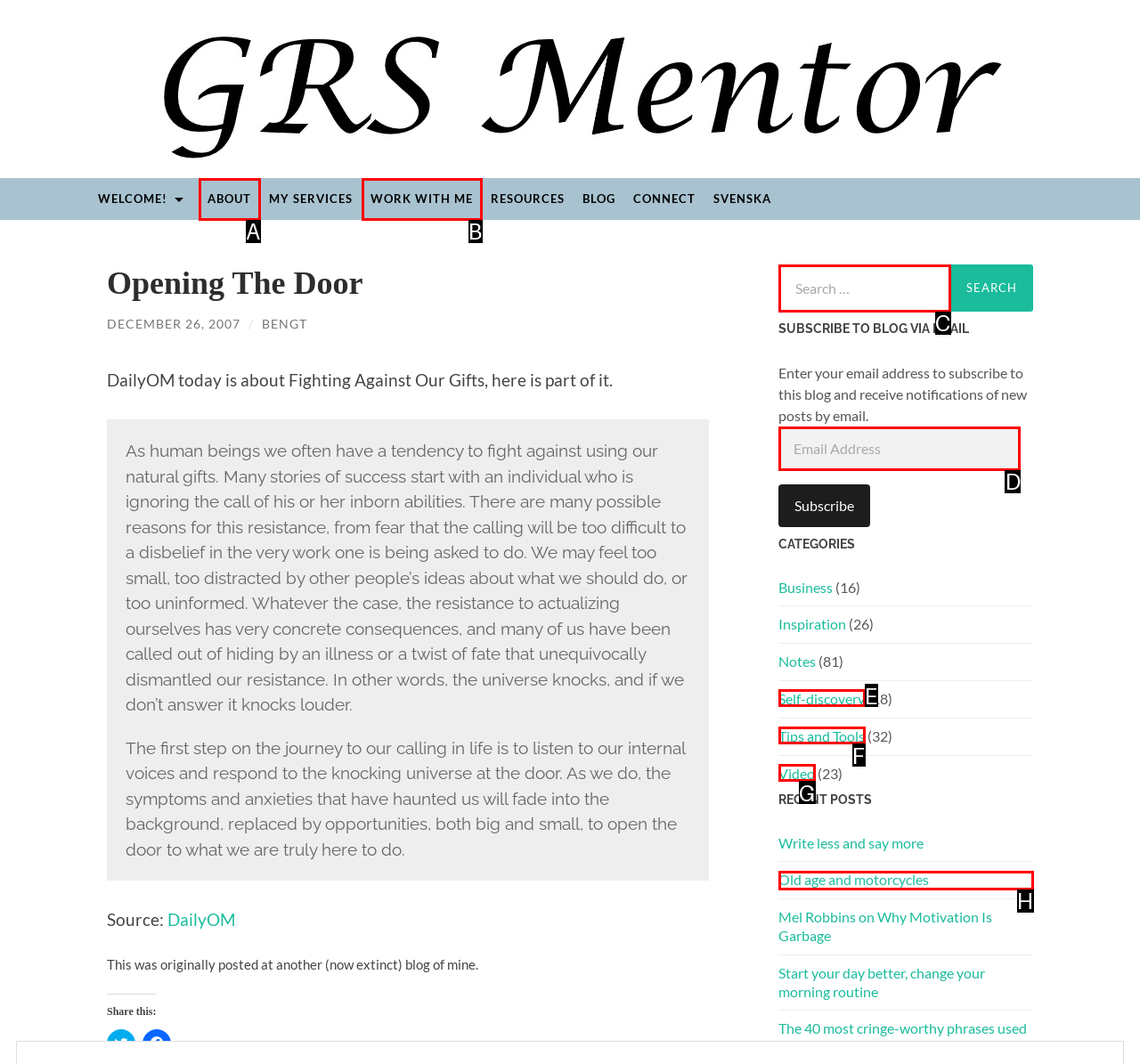Select the correct option based on the description: Work with me
Answer directly with the option’s letter.

B